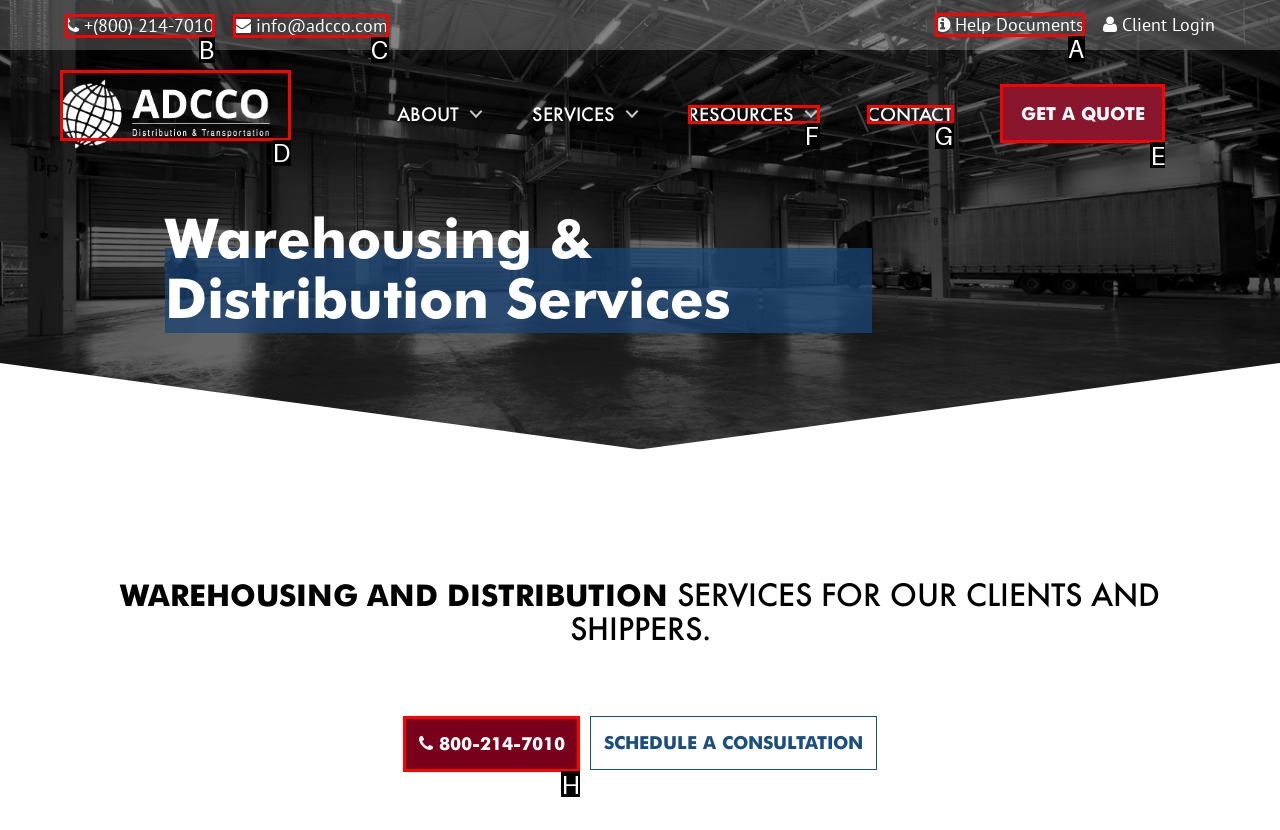Point out the correct UI element to click to carry out this instruction: Get a quote
Answer with the letter of the chosen option from the provided choices directly.

E